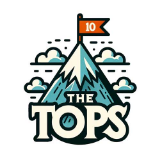What surrounds the logo?
Please provide a detailed and thorough answer to the question.

The graphic is surrounded by whimsical clouds, creating a vibrant and adventurous aesthetic that evokes a sense of exploration and discovery.